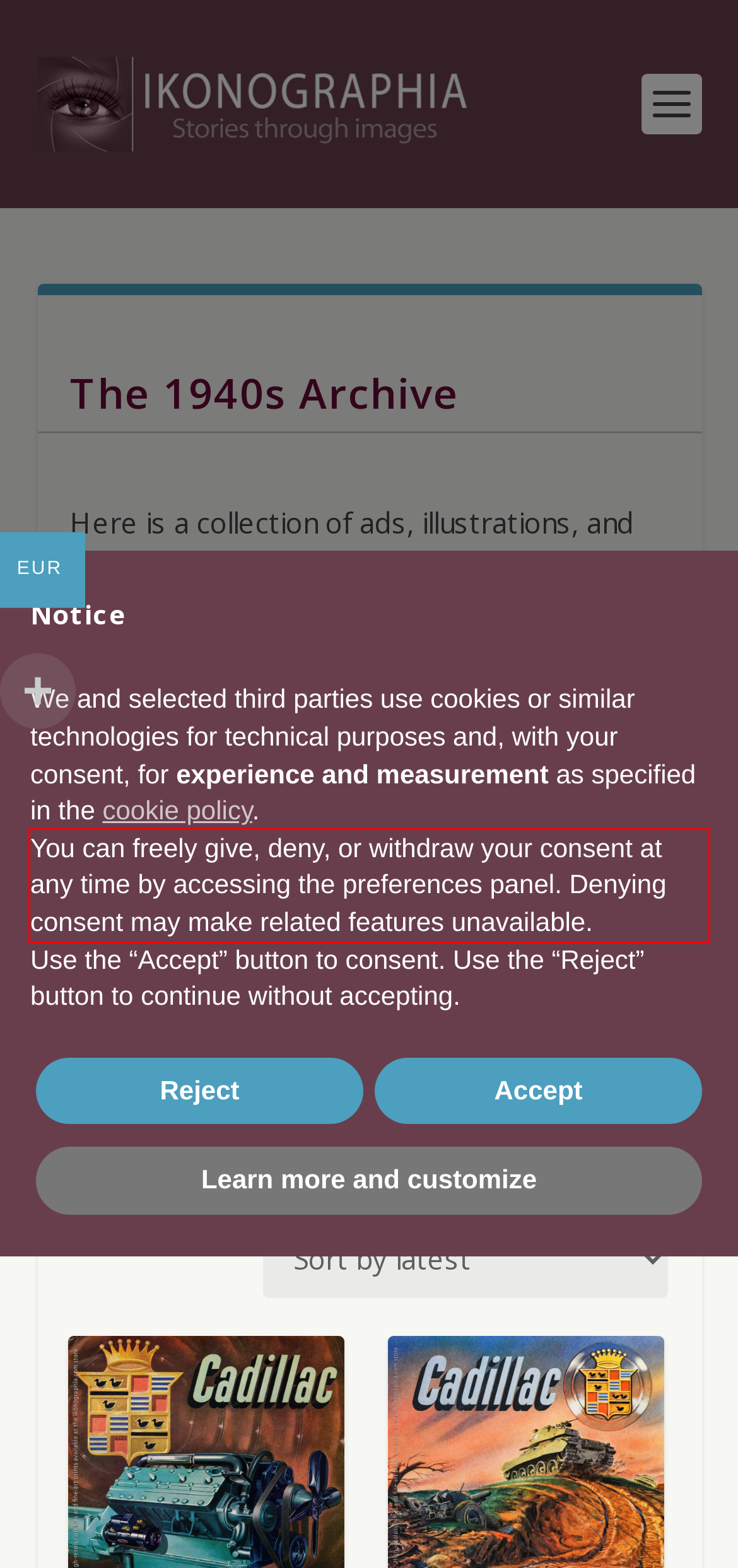Identify the text within the red bounding box on the webpage screenshot and generate the extracted text content.

You can freely give, deny, or withdraw your consent at any time by accessing the preferences panel. Denying consent may make related features unavailable.